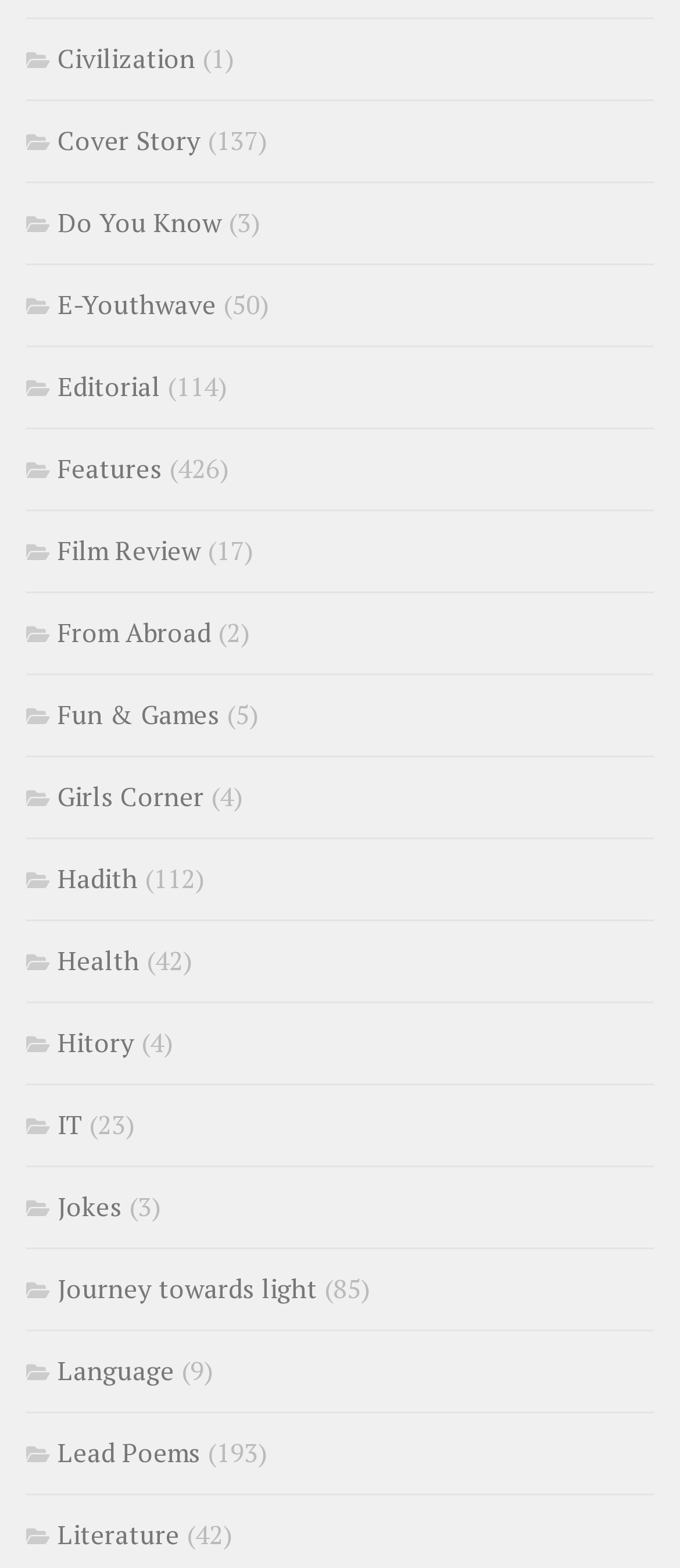How many articles are there in the 'Jokes' category?
Using the visual information, answer the question in a single word or phrase.

3